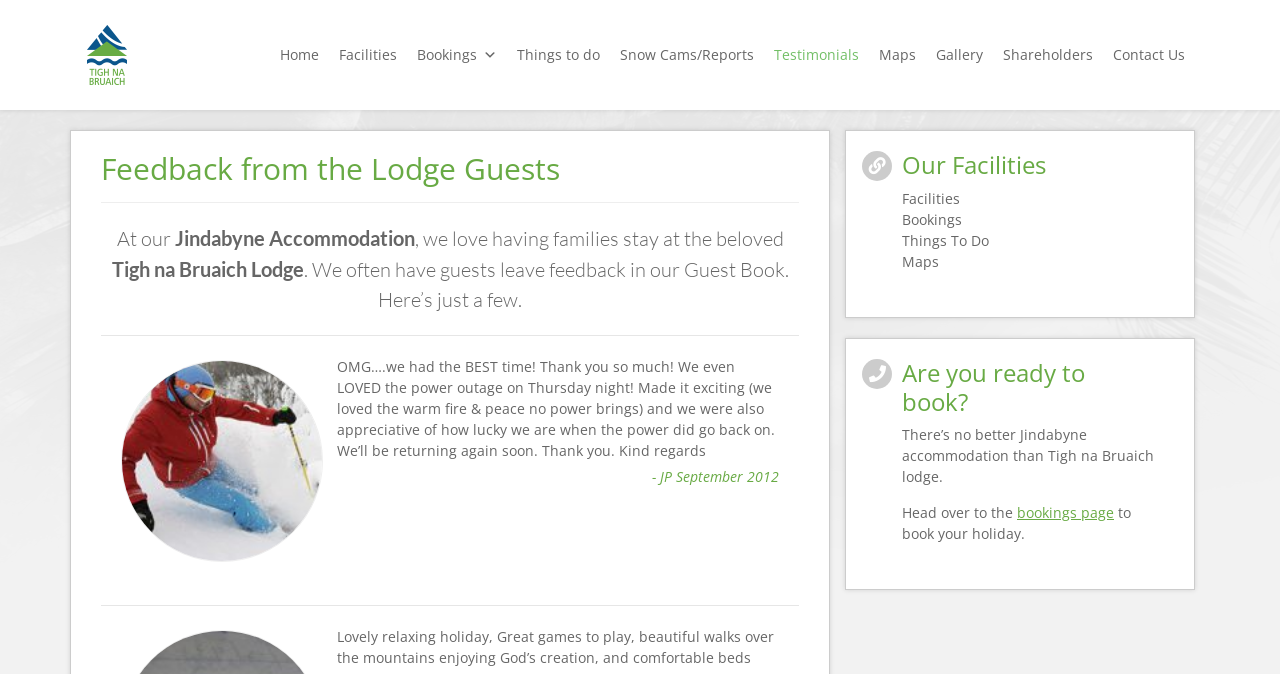Can you find the bounding box coordinates for the element that needs to be clicked to execute this instruction: "Contact Us"? The coordinates should be given as four float numbers between 0 and 1, i.e., [left, top, right, bottom].

[0.862, 0.037, 0.934, 0.126]